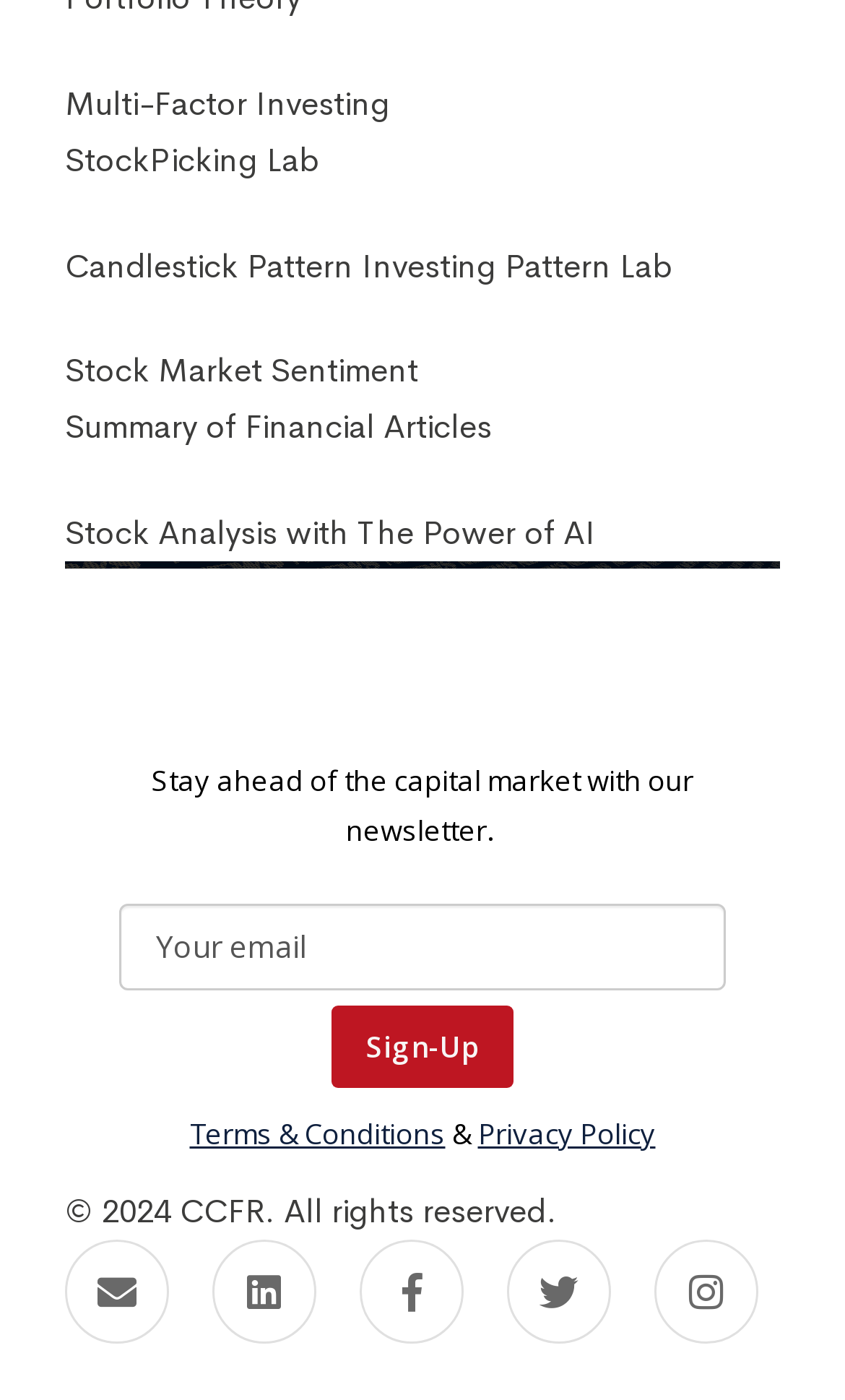Determine the bounding box coordinates of the section I need to click to execute the following instruction: "Read about Multi-Factor Investing StockPicking Lab". Provide the coordinates as four float numbers between 0 and 1, i.e., [left, top, right, bottom].

[0.077, 0.059, 0.462, 0.128]